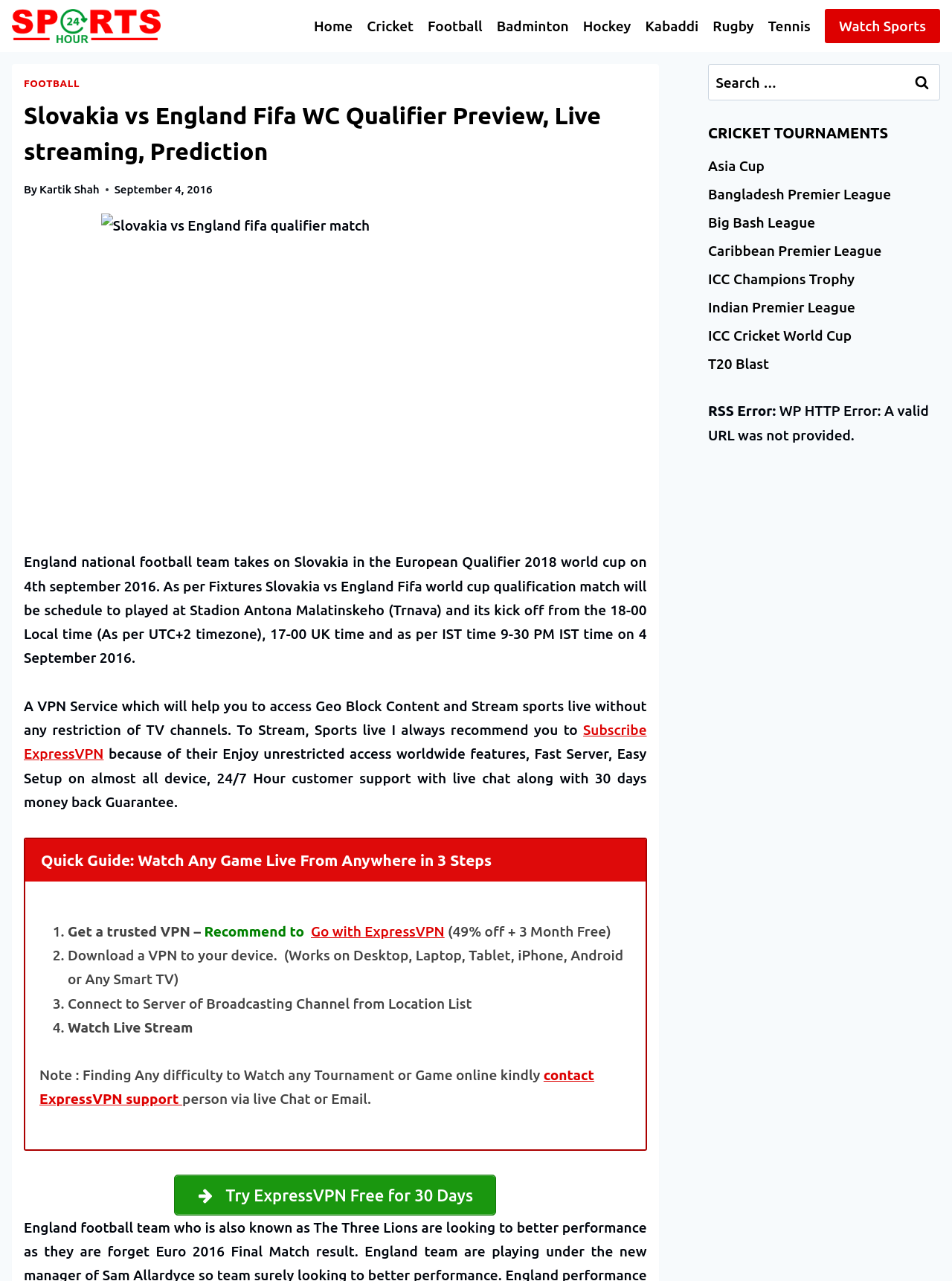Please provide a one-word or short phrase answer to the question:
What is the name of the website?

Sports24hour